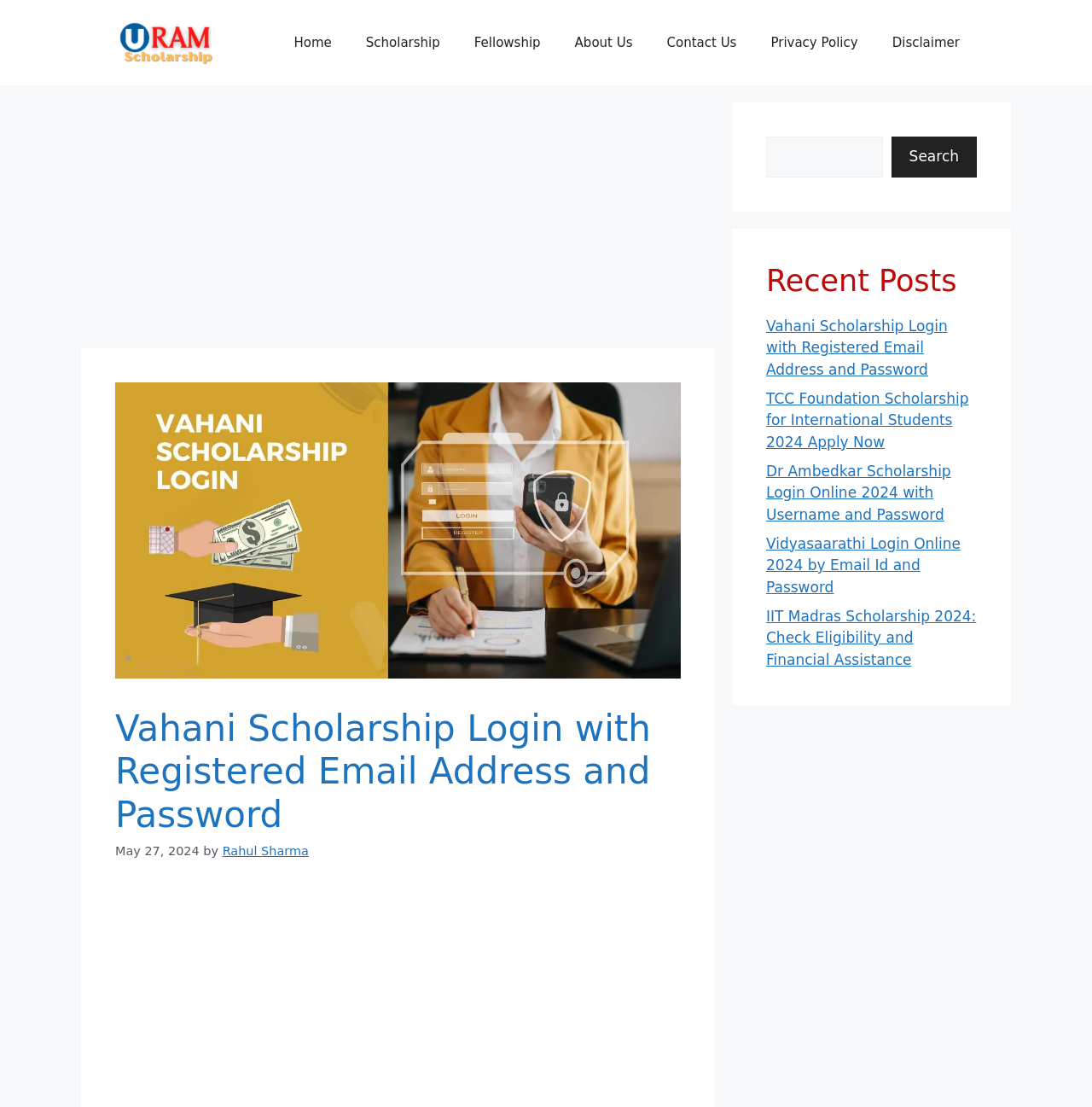Extract the heading text from the webpage.

Vahani Scholarship Login with Registered Email Address and Password